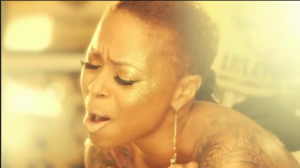What color are the accents in Chrisette Michelle's makeup?
From the screenshot, provide a brief answer in one word or phrase.

Gold